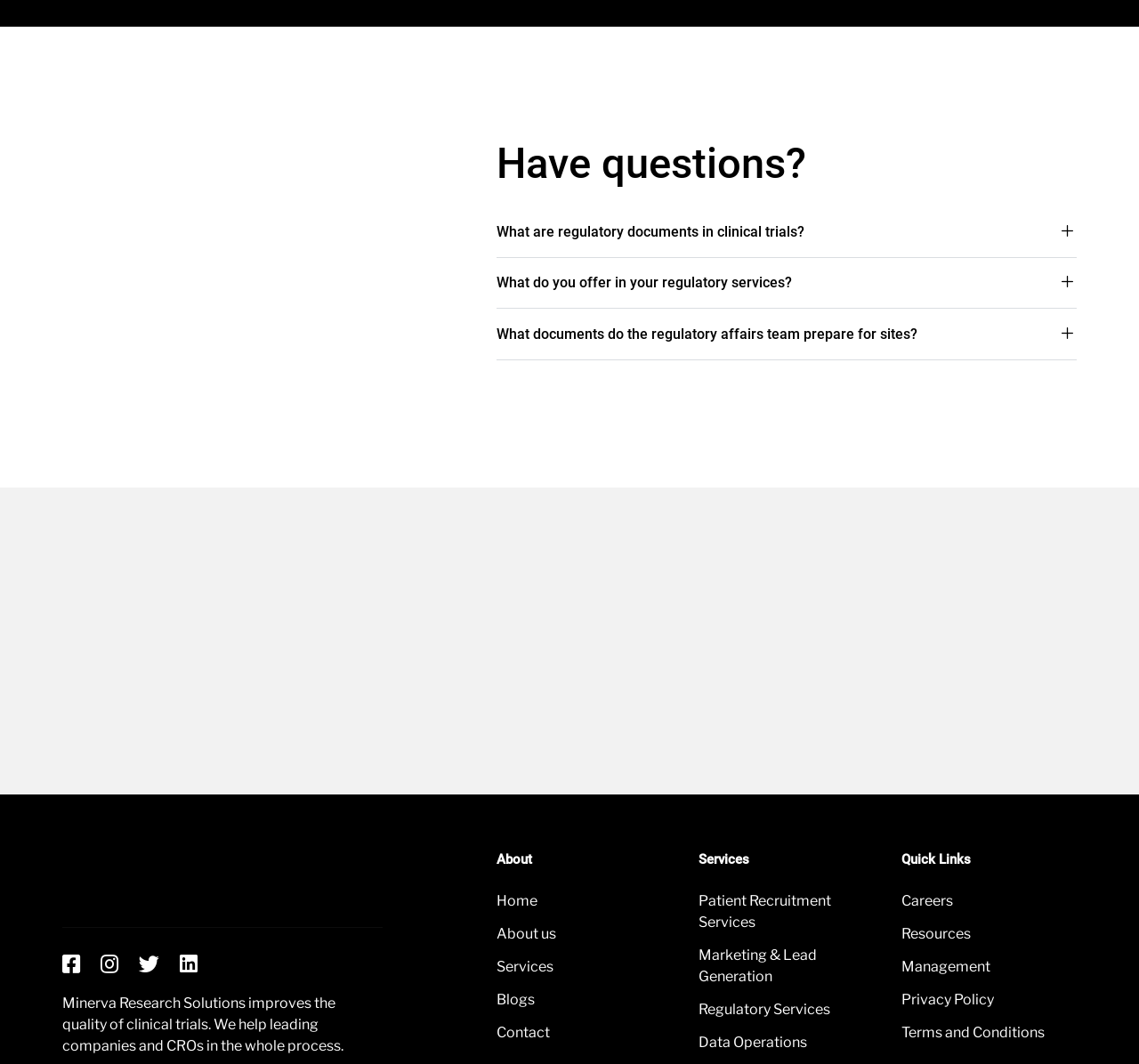What are the types of services offered by Minerva Research Solutions?
Based on the visual information, provide a detailed and comprehensive answer.

According to the webpage, Minerva Research Solutions offers various services, including Patient Recruitment Services, Marketing & Lead Generation, Regulatory Services, and Data Operations, as mentioned in the links under the 'Services' heading.